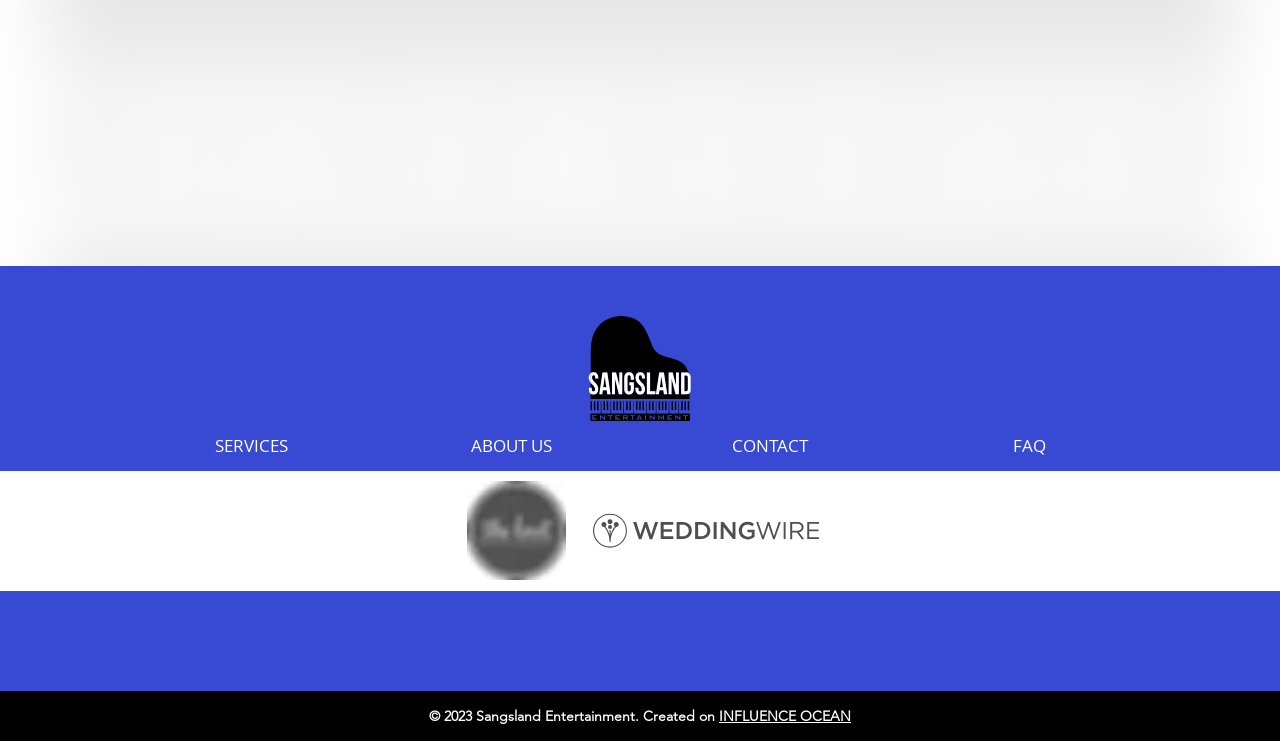Provide the bounding box coordinates for the specified HTML element described in this description: "aria-label="Facebook Sangsland Entertainment"". The coordinates should be four float numbers ranging from 0 to 1, in the format [left, top, right, bottom].

[0.459, 0.845, 0.482, 0.886]